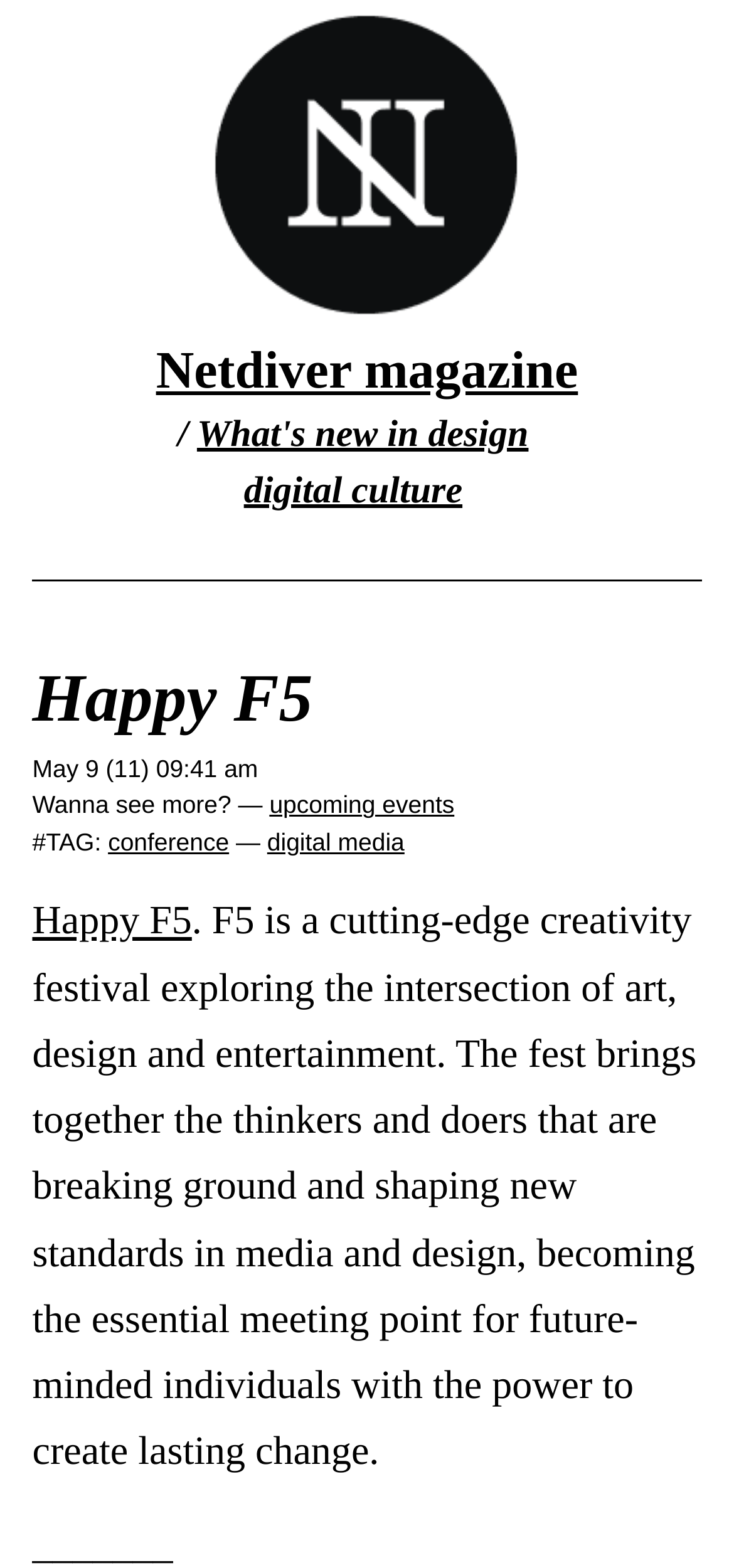What is the topic of the Happy F5 festival?
Observe the image and answer the question with a one-word or short phrase response.

art, design and entertainment